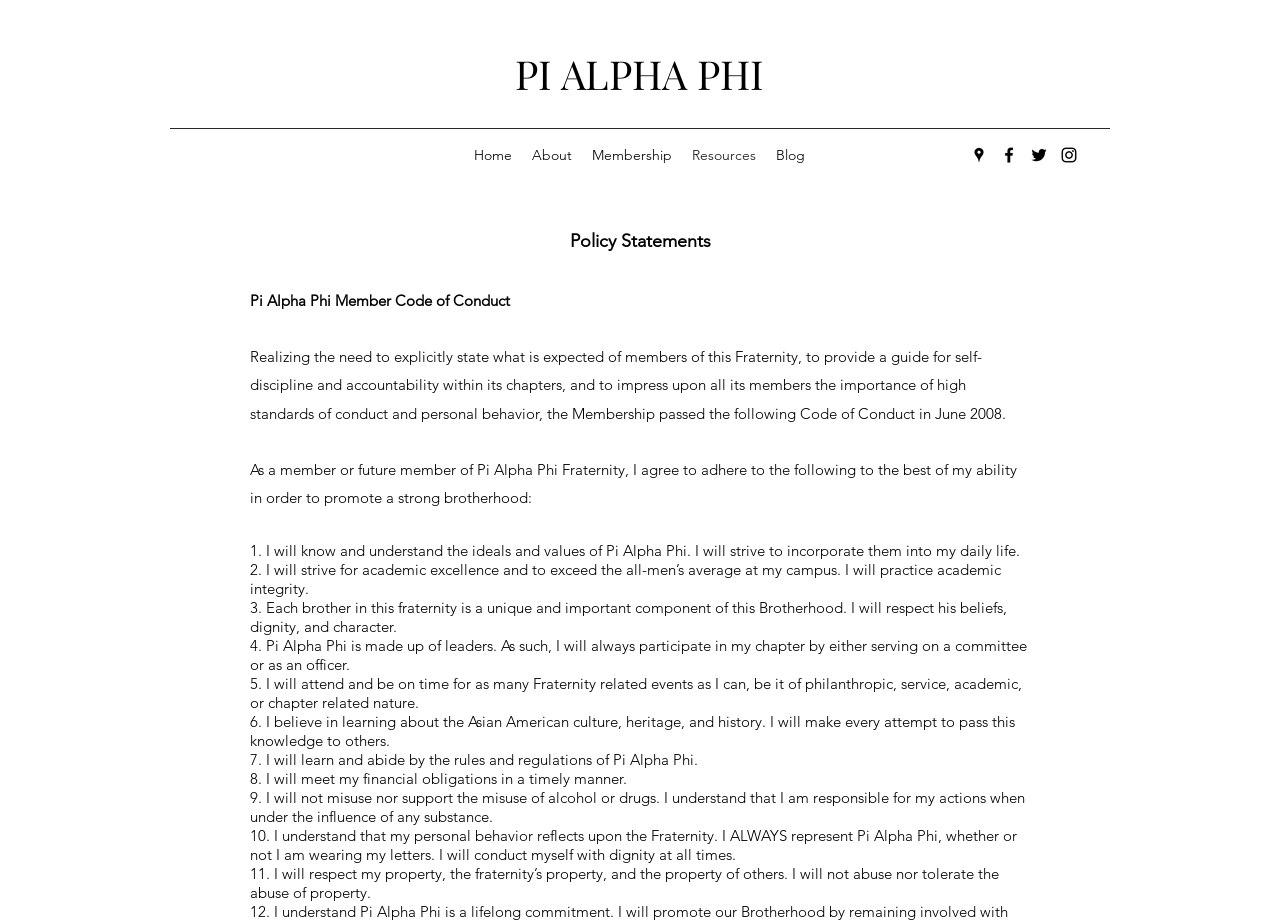Based on the image, provide a detailed and complete answer to the question: 
How many principles are outlined in the Code of Conduct?

I counted the numbered principles in the Code of Conduct, starting from '1. I will know and understand the ideals and values of Pi Alpha Phi...' and ending at '11. I will respect my property, the fraternity’s property, and the property of others.' There are 11 principles in total.